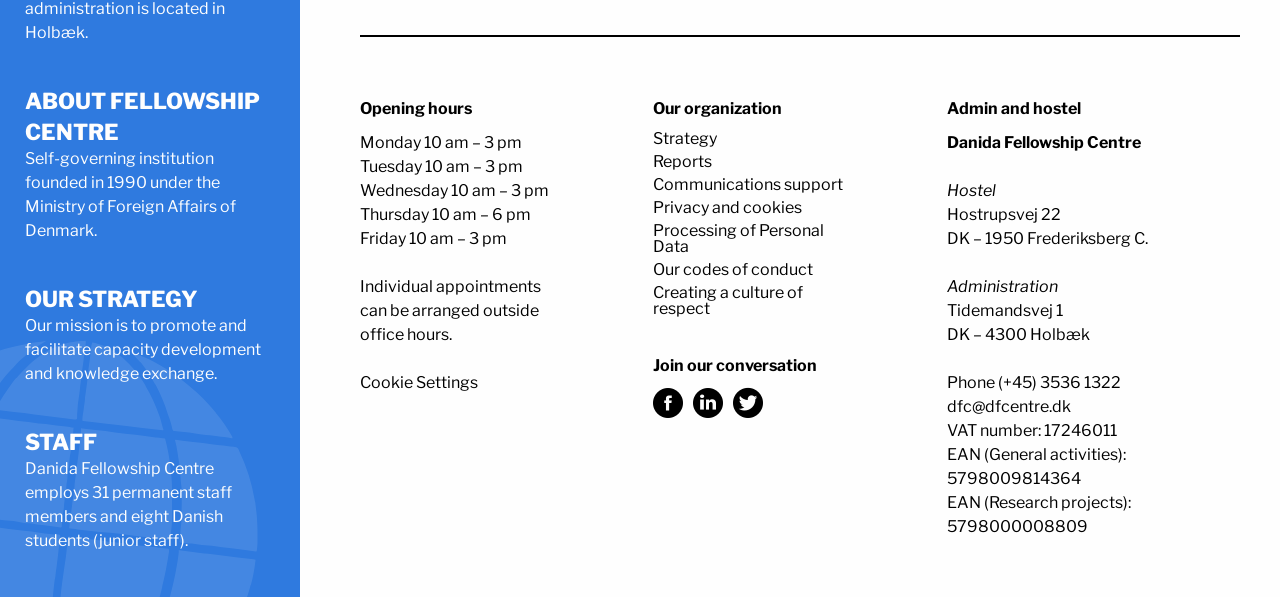Using the information in the image, could you please answer the following question in detail:
What are the office hours on Thursday?

The answer can be found in the StaticText 'Thursday 10 am – 6 pm' which is located under the heading 'Opening hours'.